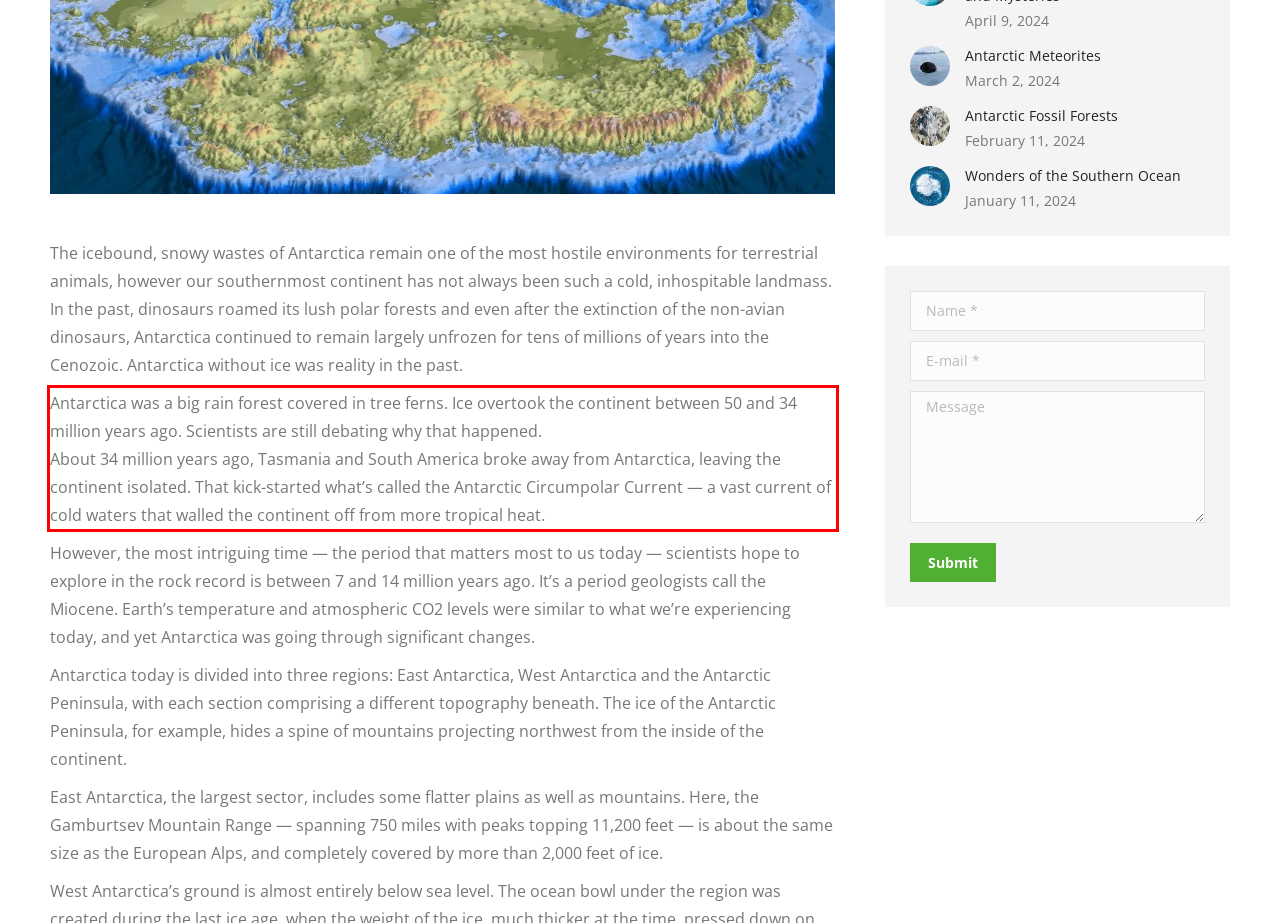There is a screenshot of a webpage with a red bounding box around a UI element. Please use OCR to extract the text within the red bounding box.

Antarctica was a big rain forest covered in tree ferns. Ice overtook the continent between 50 and 34 million years ago. Scientists are still debating why that happened. About 34 million years ago, Tasmania and South America broke away from Antarctica, leaving the continent isolated. That kick-started what’s called the Antarctic Circumpolar Current — a vast current of cold waters that walled the continent off from more tropical heat.